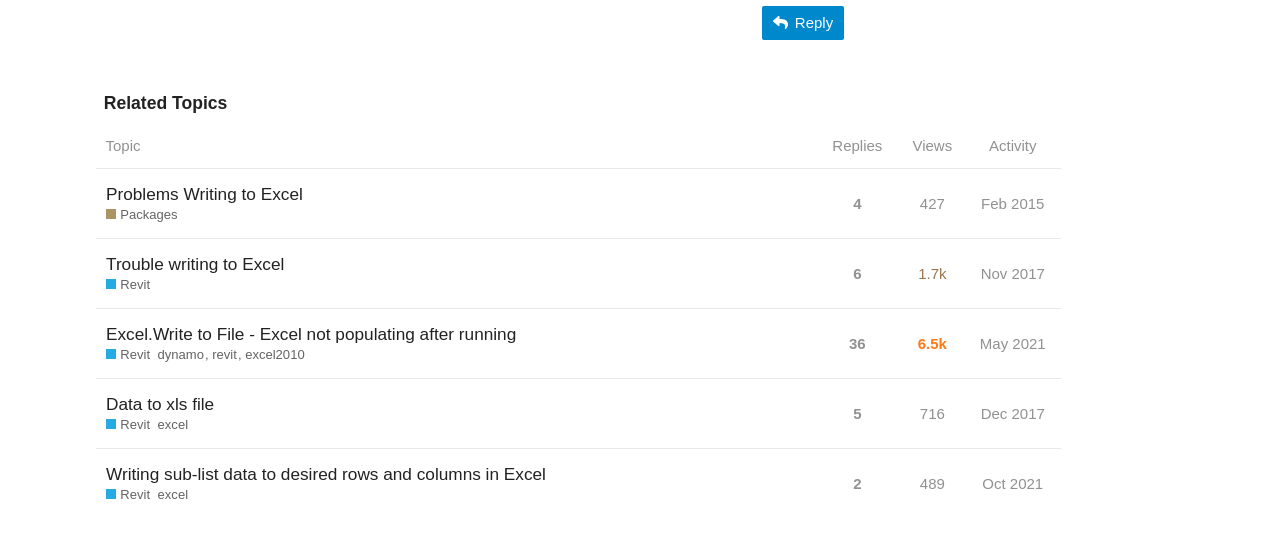Using the information in the image, give a comprehensive answer to the question: 
What are the topics listed in the table?

The table on the webpage lists various topics related to Excel and Revit, including 'Problems Writing to Excel Packages', 'Trouble writing to Excel Revit', and 'Data to xls file Revit Tags'. These topics suggest that the webpage is a discussion forum or support page for users experiencing issues with Excel and Revit.